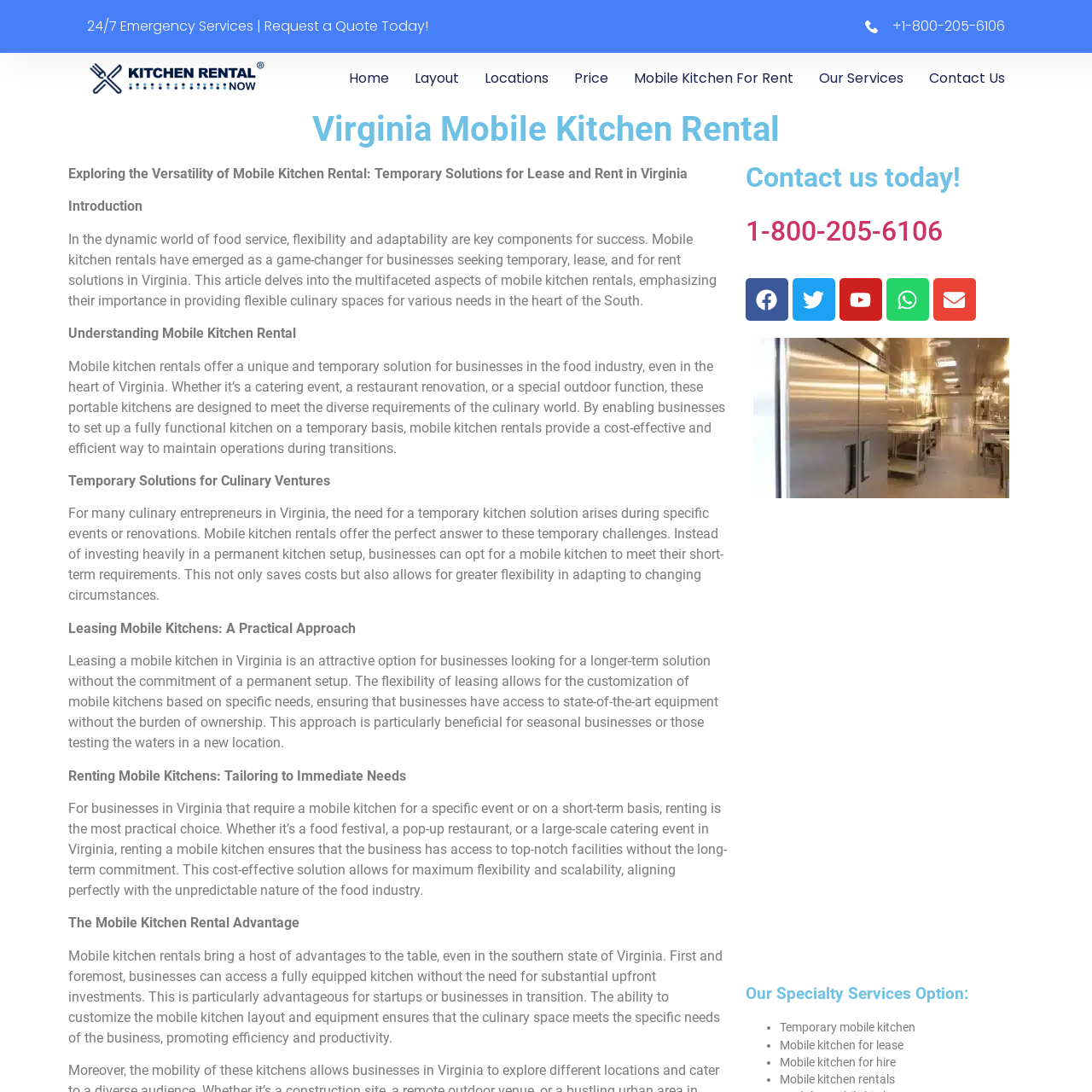Observe the image enclosed by the red rectangle, What do mobile kitchens offer to chefs and food entrepreneurs?
 Give a single word or phrase as your answer.

State-of-the-art kitchen facilities